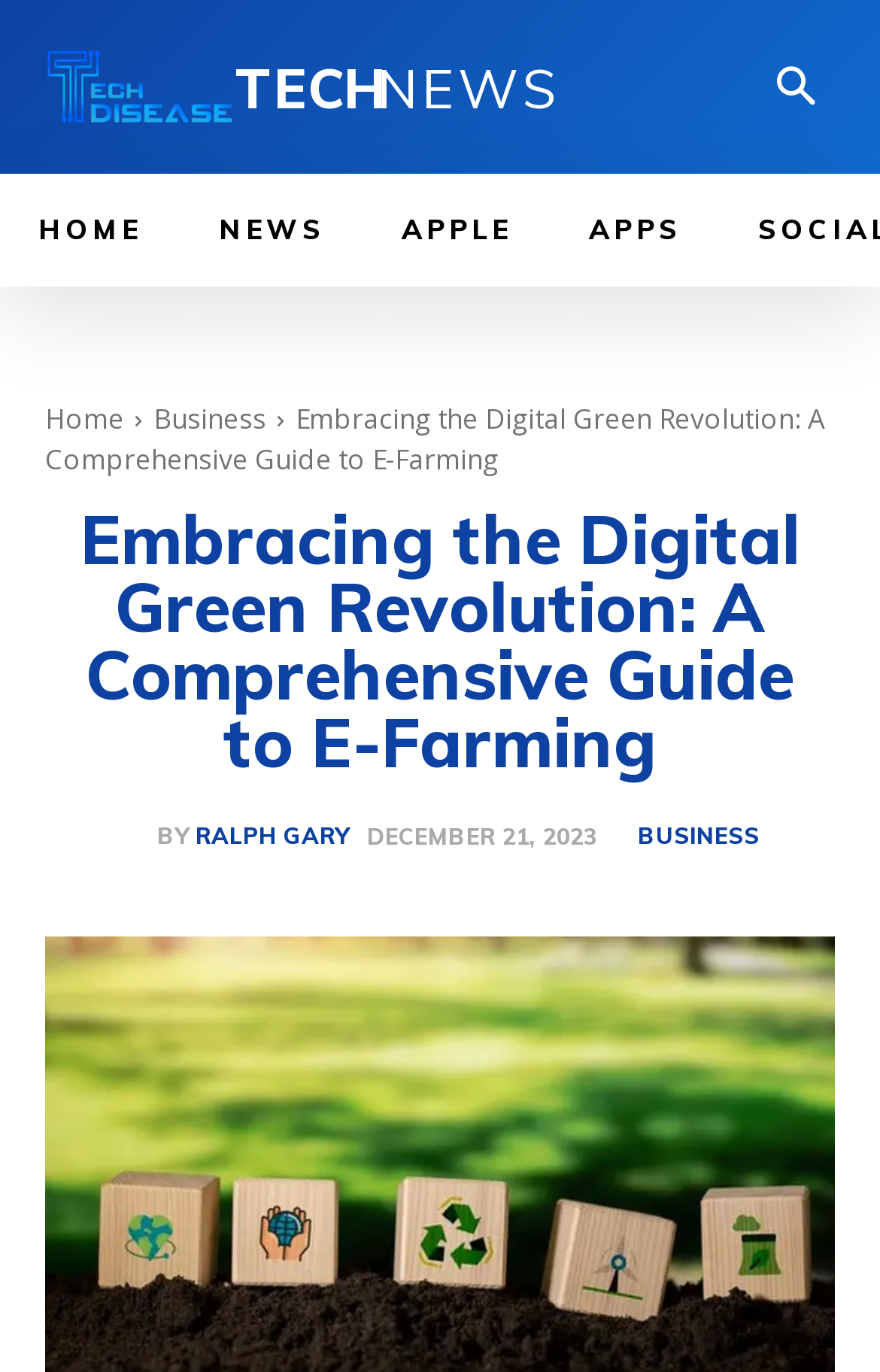Give the bounding box coordinates for the element described by: "Ralph Gary".

[0.222, 0.603, 0.396, 0.619]